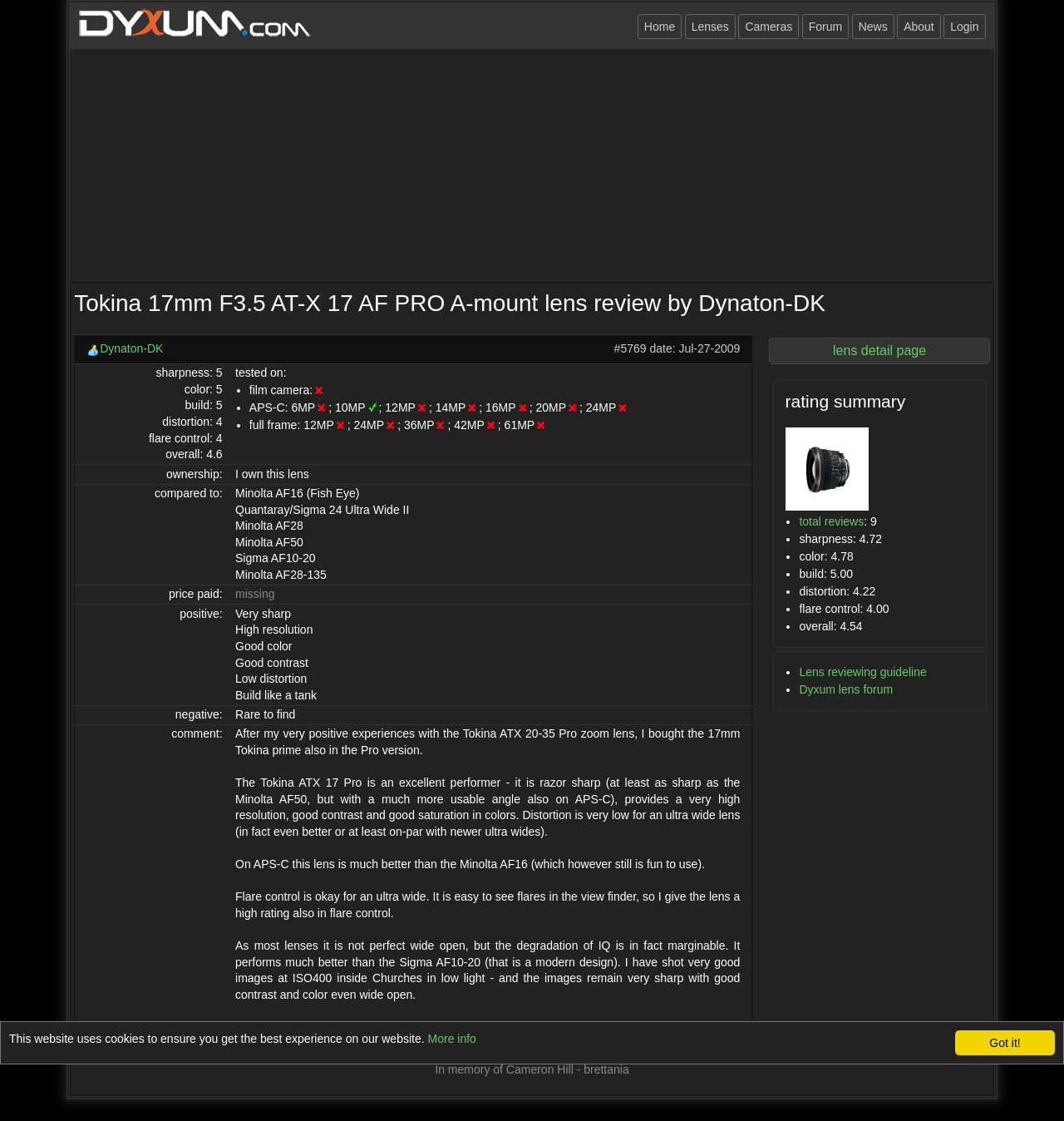Please locate the clickable area by providing the bounding box coordinates to follow this instruction: "Get contact information".

None